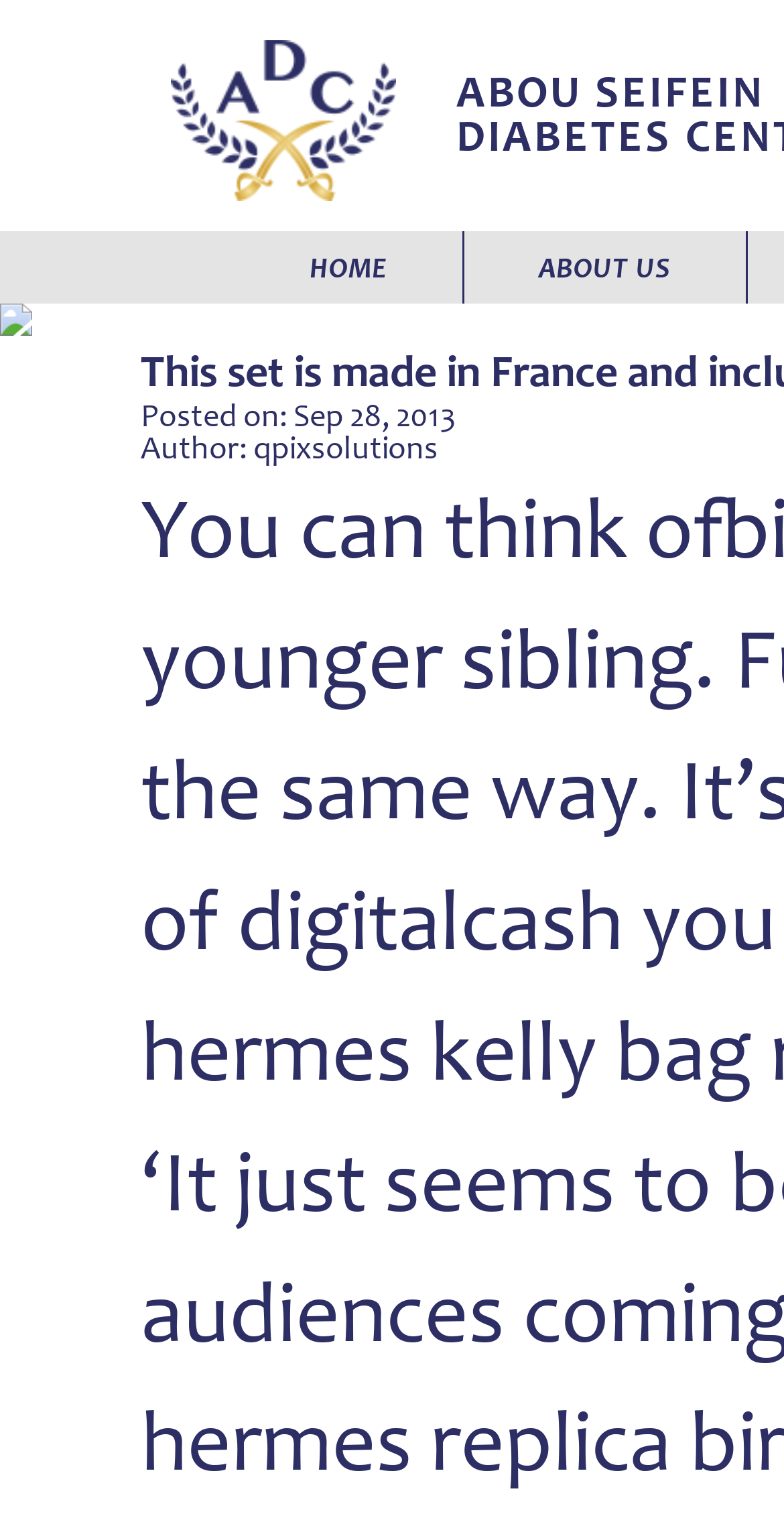Determine the bounding box for the UI element described here: "Home".

[0.3, 0.151, 0.592, 0.199]